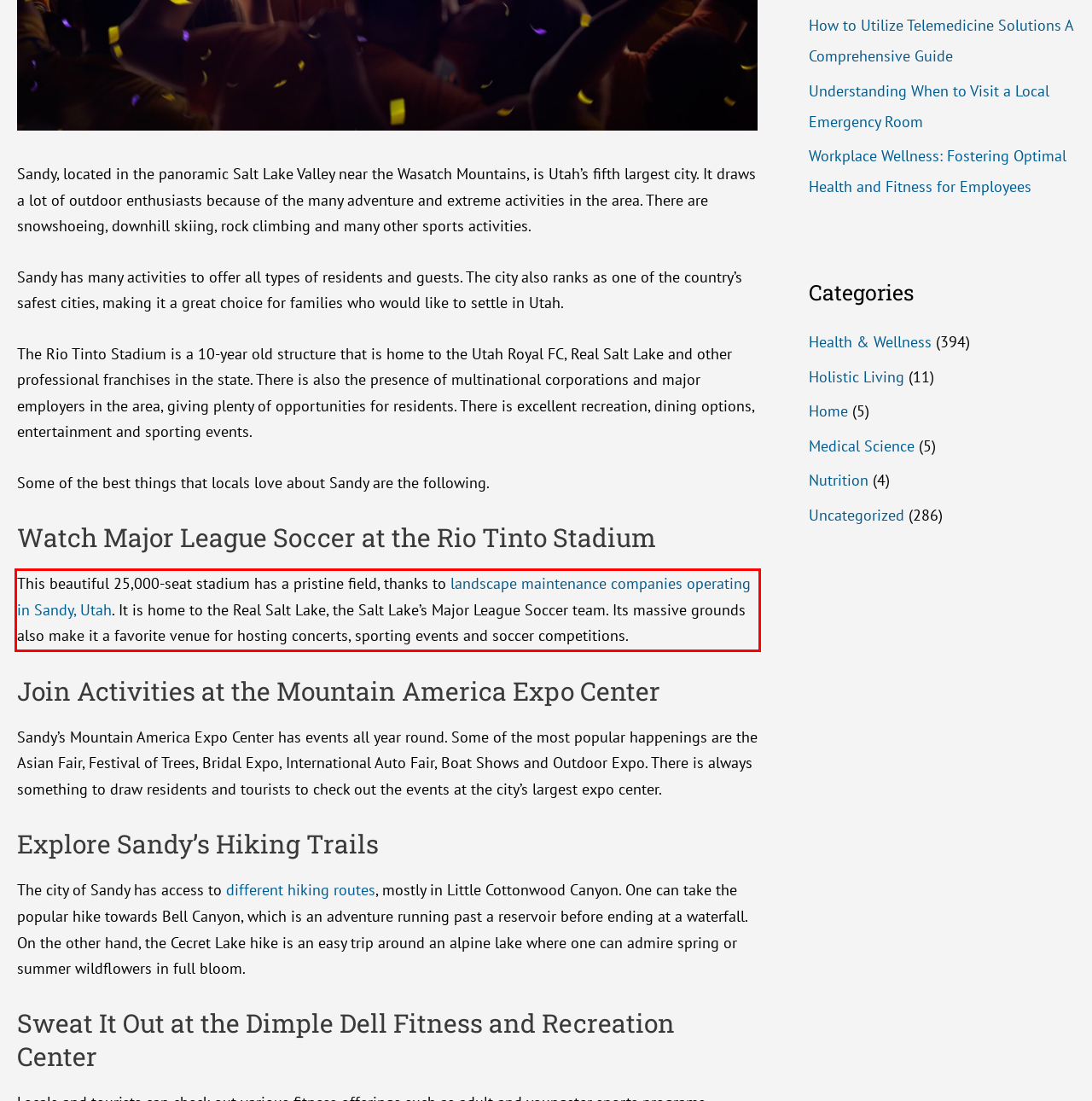You have a webpage screenshot with a red rectangle surrounding a UI element. Extract the text content from within this red bounding box.

This beautiful 25,000-seat stadium has a pristine field, thanks to landscape maintenance companies operating in Sandy, Utah. It is home to the Real Salt Lake, the Salt Lake’s Major League Soccer team. Its massive grounds also make it a favorite venue for hosting concerts, sporting events and soccer competitions.